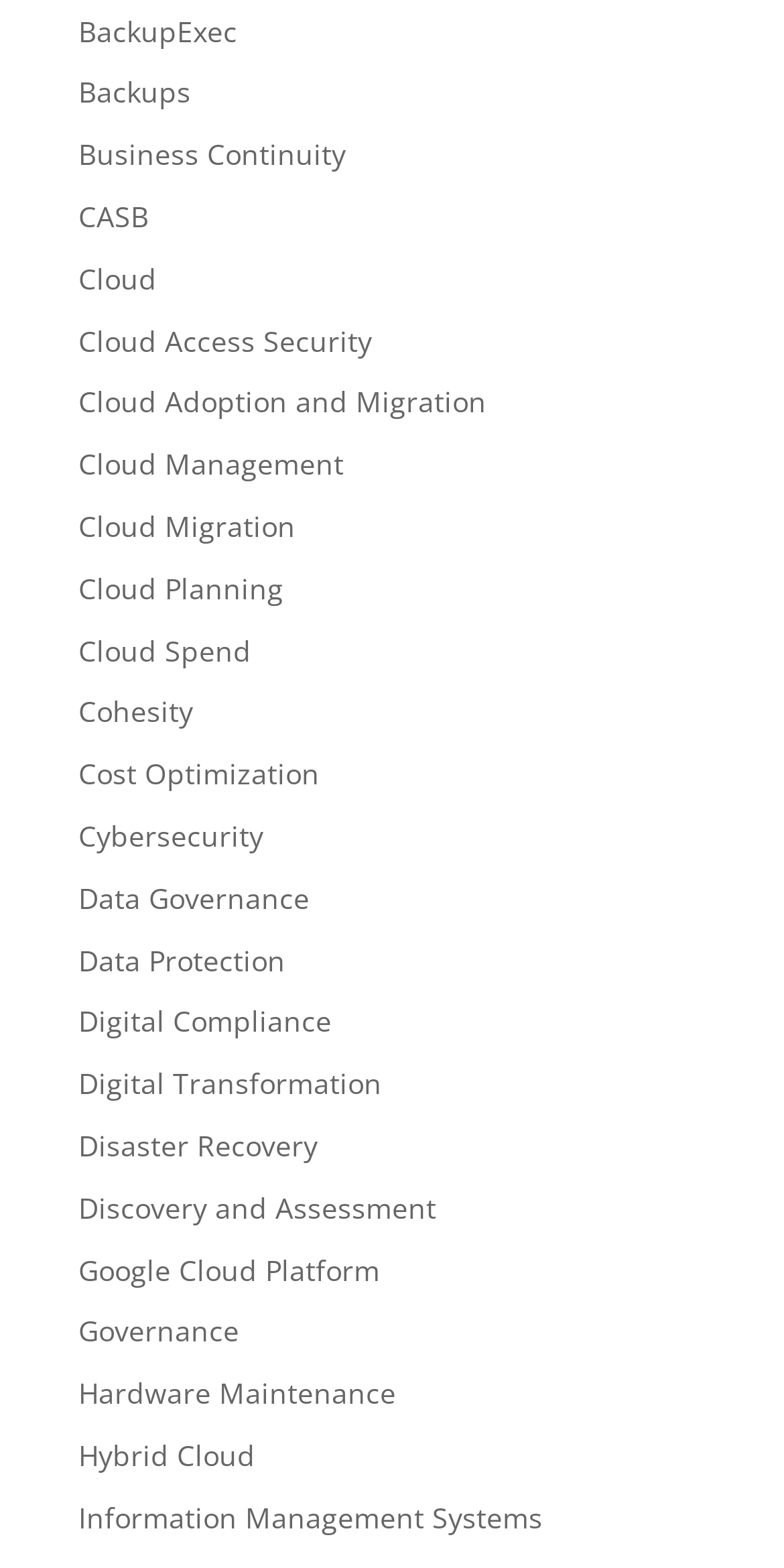Use a single word or phrase to answer the question: 
How many links are related to Cloud?

4